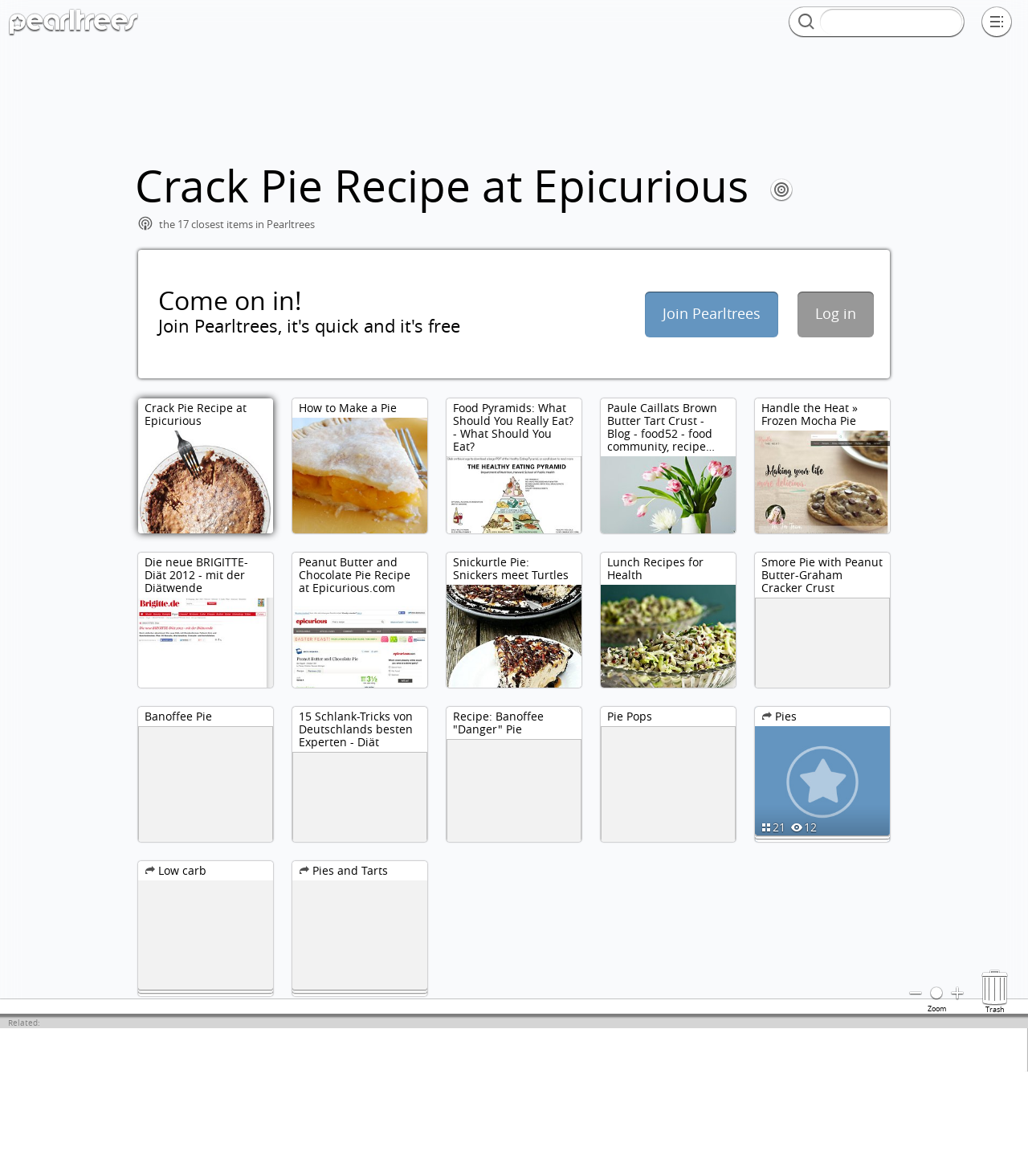How many servings does the Crack Pie Recipe yield?
Answer the question with detailed information derived from the image.

I found the answer by examining the meta description of the webpage, which mentions 'Makes 10 to 12 servings'. This information is likely to be relevant to users who are interested in making the recipe.